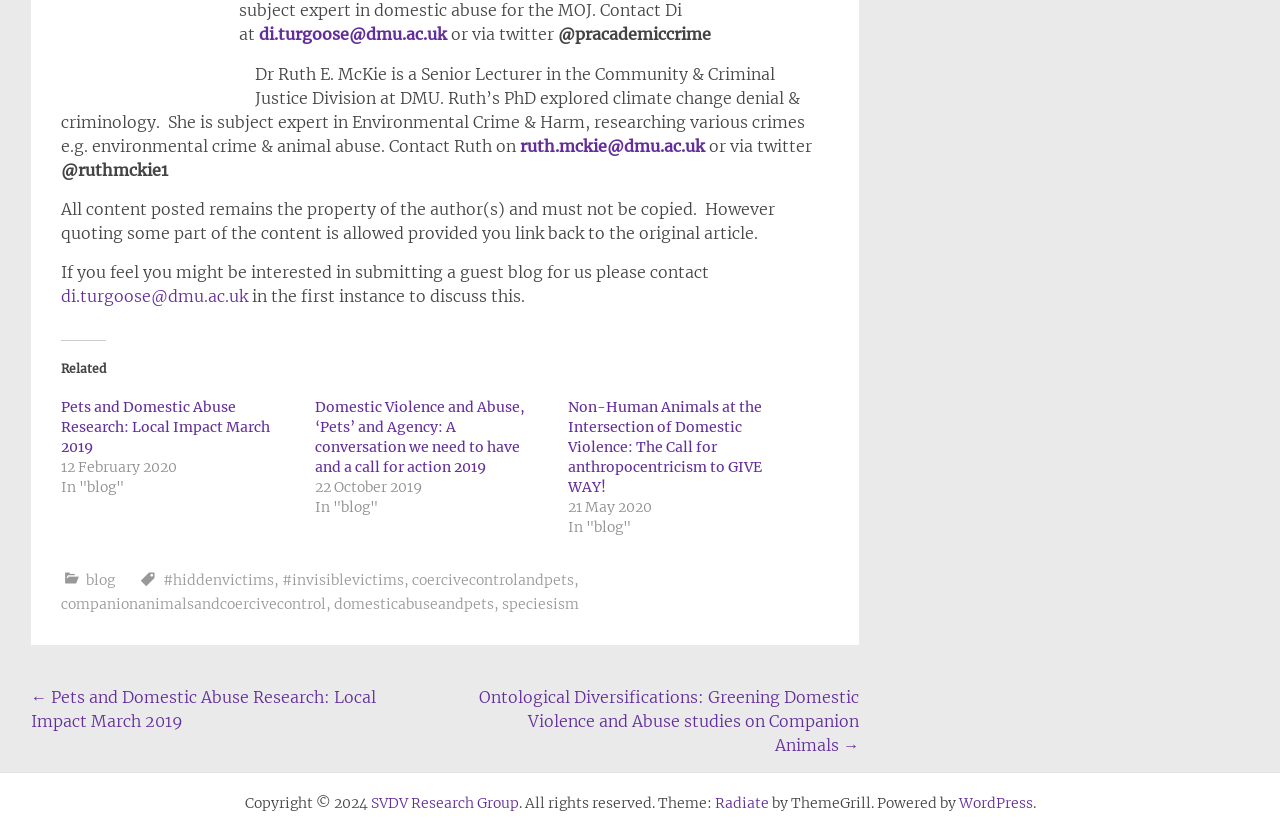What is the theme of this webpage?
Please give a detailed and thorough answer to the question, covering all relevant points.

The footer of the webpage mentions 'Theme: Radiate by ThemeGrill. Powered by WordPress', indicating that the theme of this webpage is Radiate.